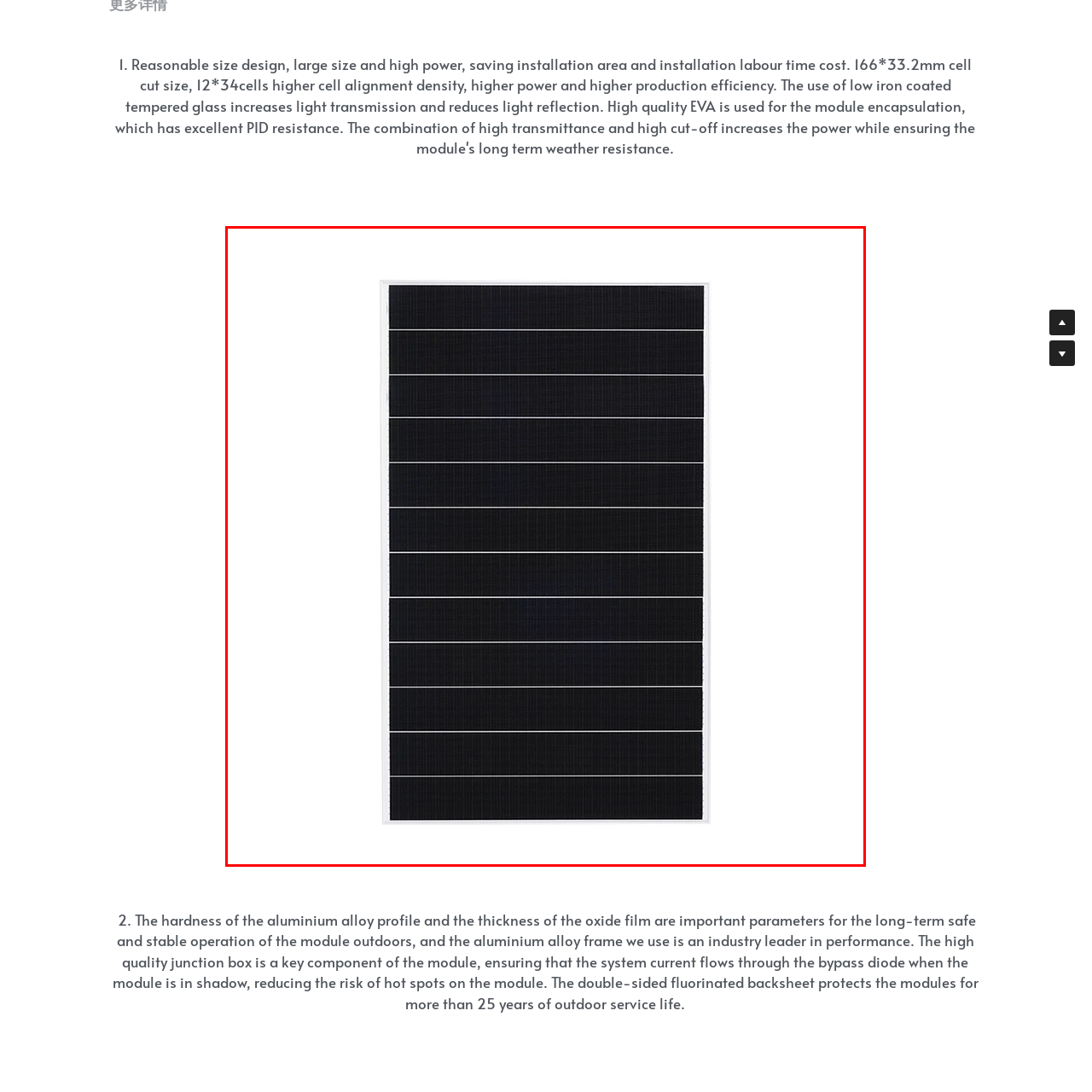How many years is the solar panel expected to operate reliably?
Direct your attention to the highlighted area in the red bounding box of the image and provide a detailed response to the question.

The caption highlights the importance of the panel's hardness and the protective oxide film, ensuring reliable operation over an extended life span of 'over 25 years'.